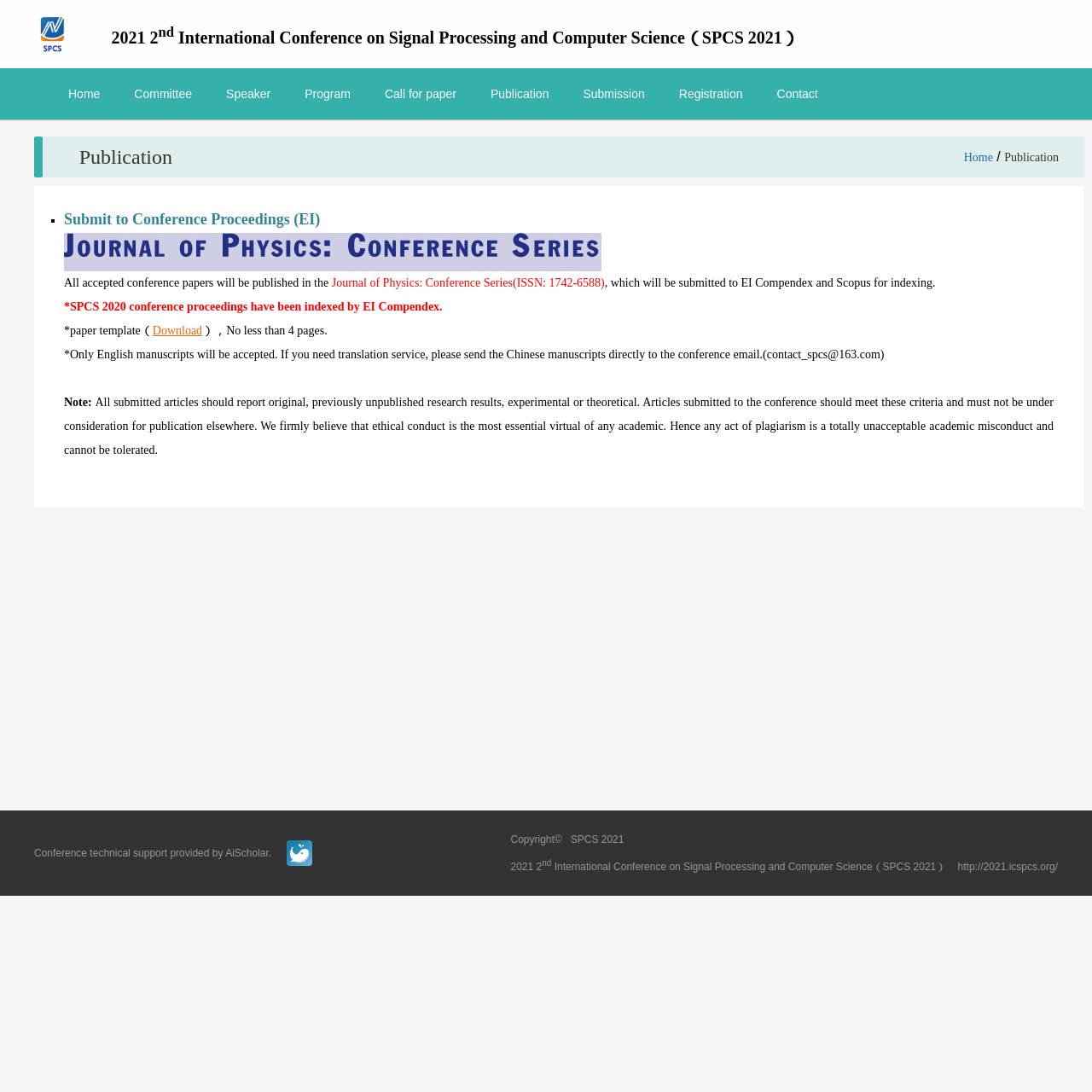What is the minimum page requirement for the paper submission?
Can you provide an in-depth and detailed response to the question?

The minimum page requirement can be found in the text '，No less than 4 pages.', which indicates that the paper submission should have at least 4 pages.